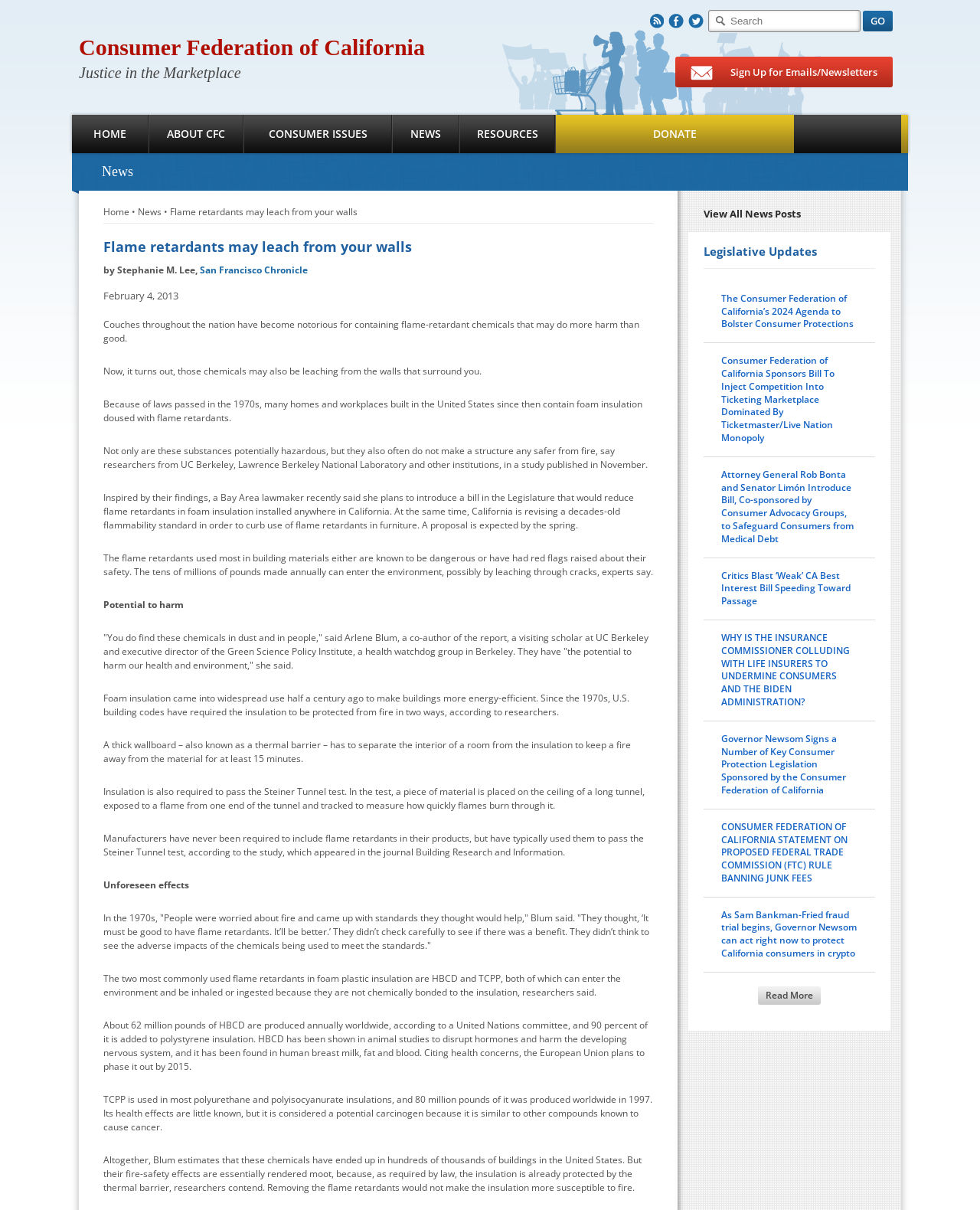What is the topic of the news article?
Refer to the image and respond with a one-word or short-phrase answer.

Flame retardants